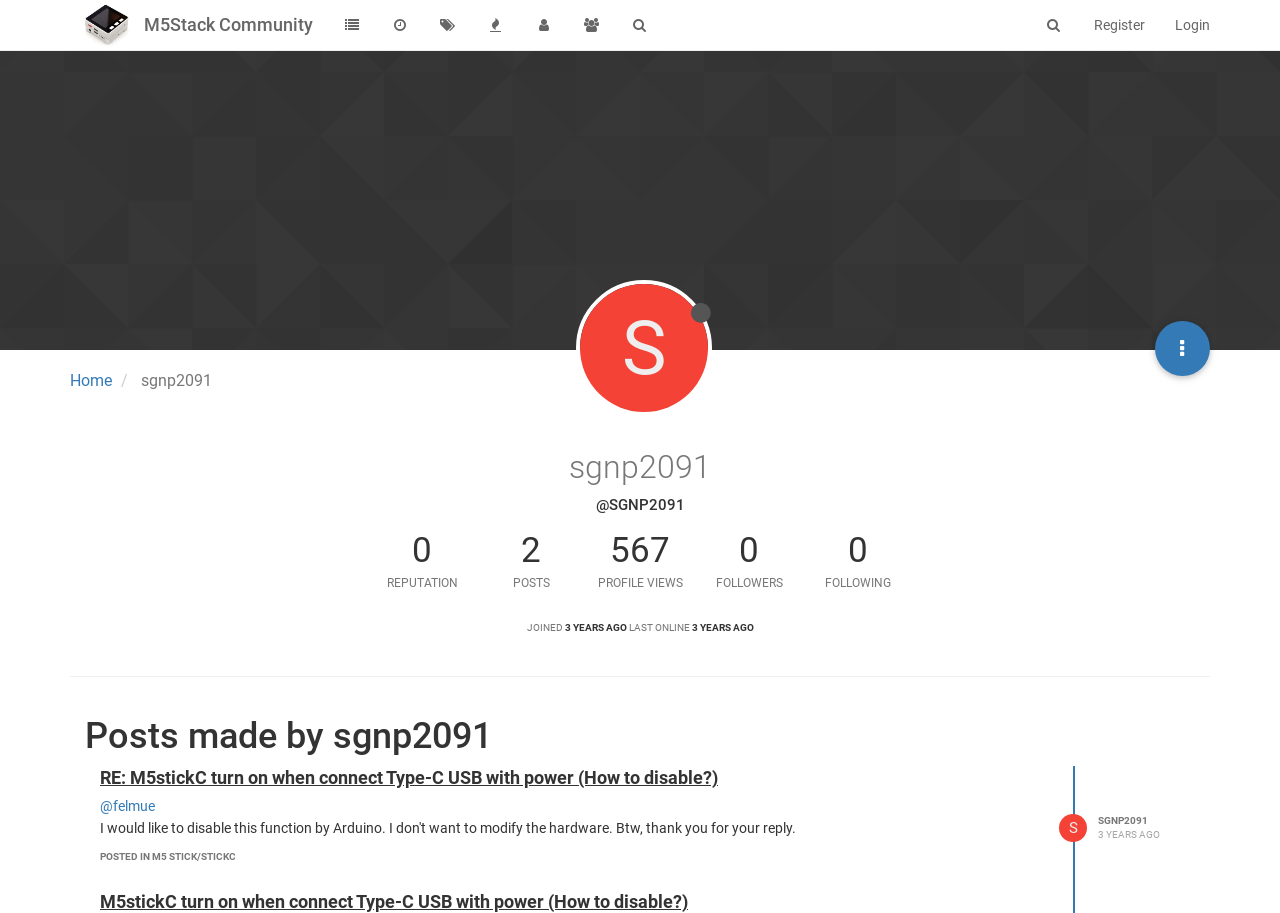What is the last online time of the user?
From the image, provide a succinct answer in one word or a short phrase.

Nov 4, 2021, 8:45 AM